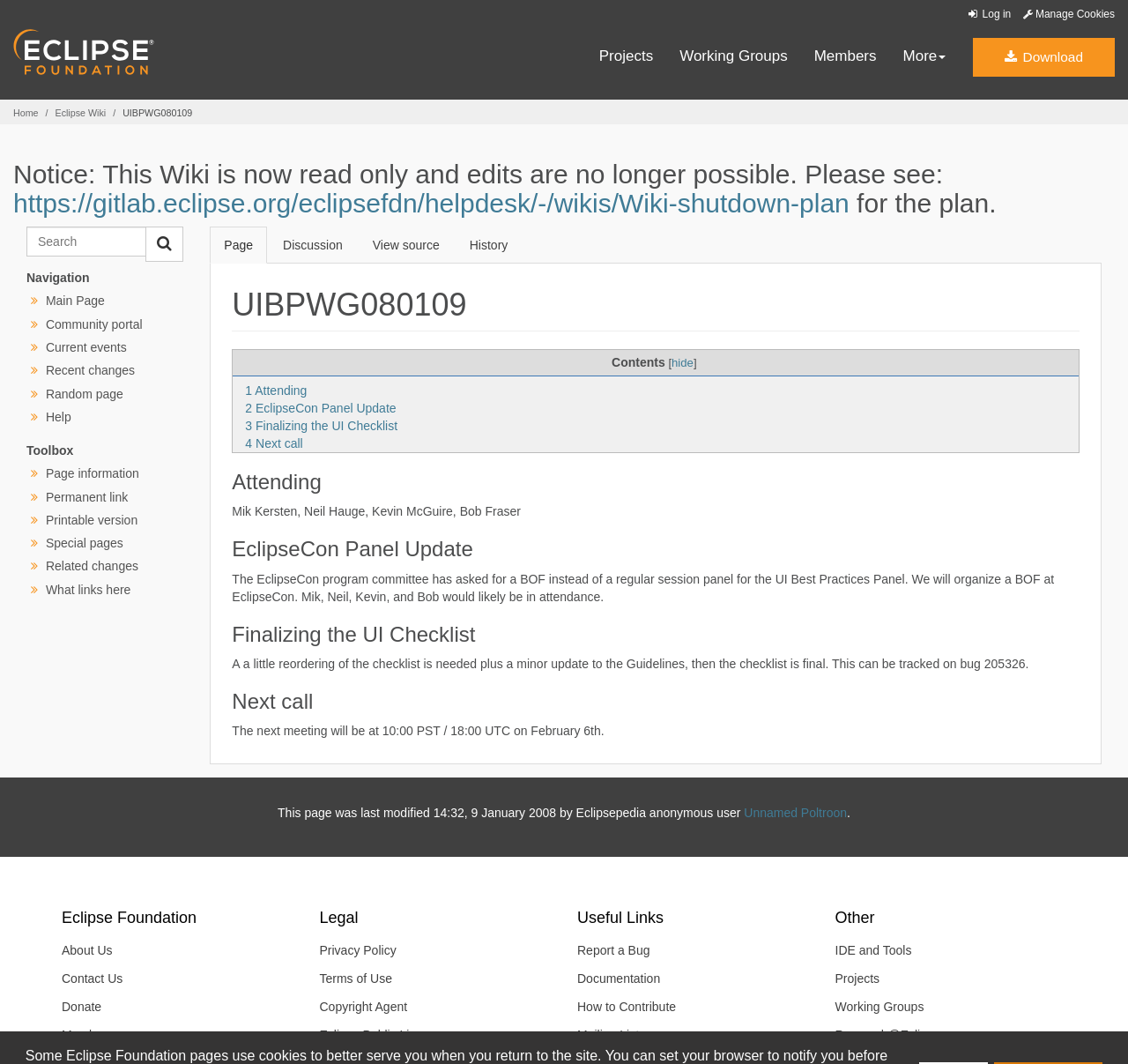Locate the bounding box coordinates of the item that should be clicked to fulfill the instruction: "Log in".

[0.856, 0.007, 0.896, 0.02]